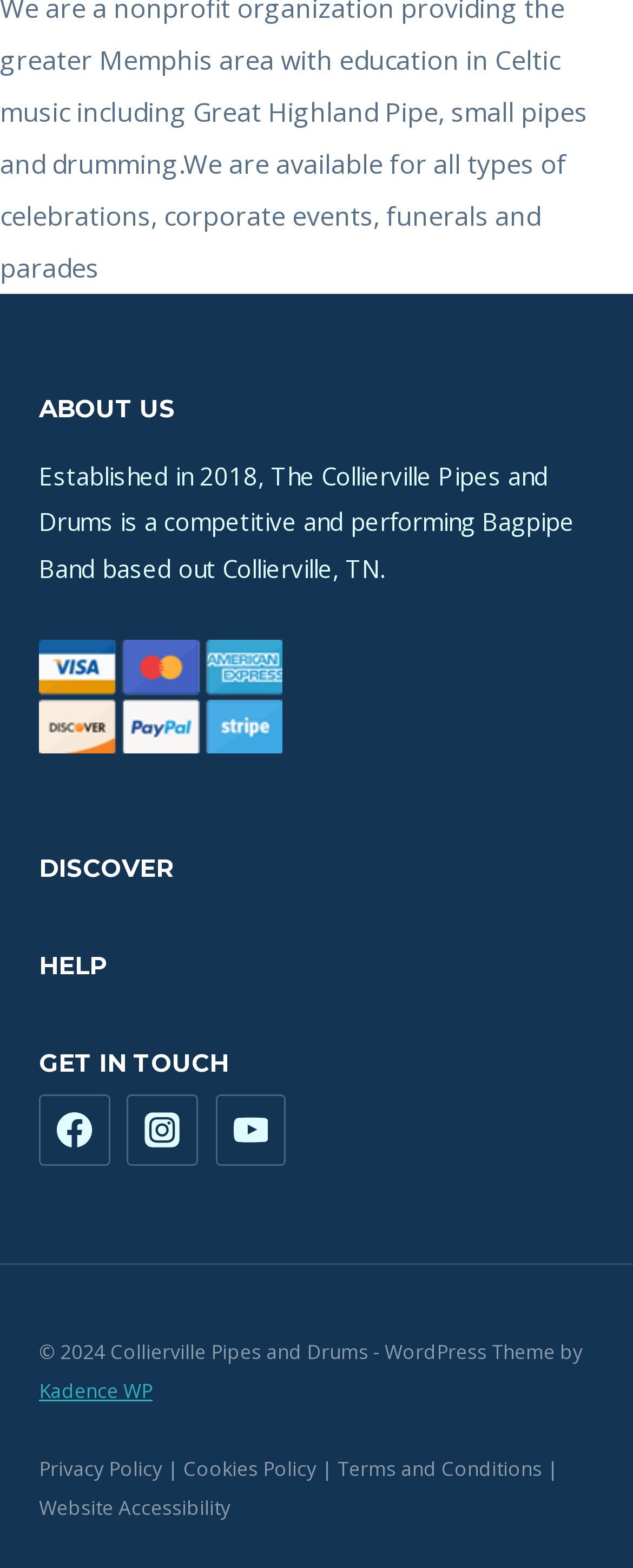Give a one-word or one-phrase response to the question: 
How many policy links are available at the bottom?

4